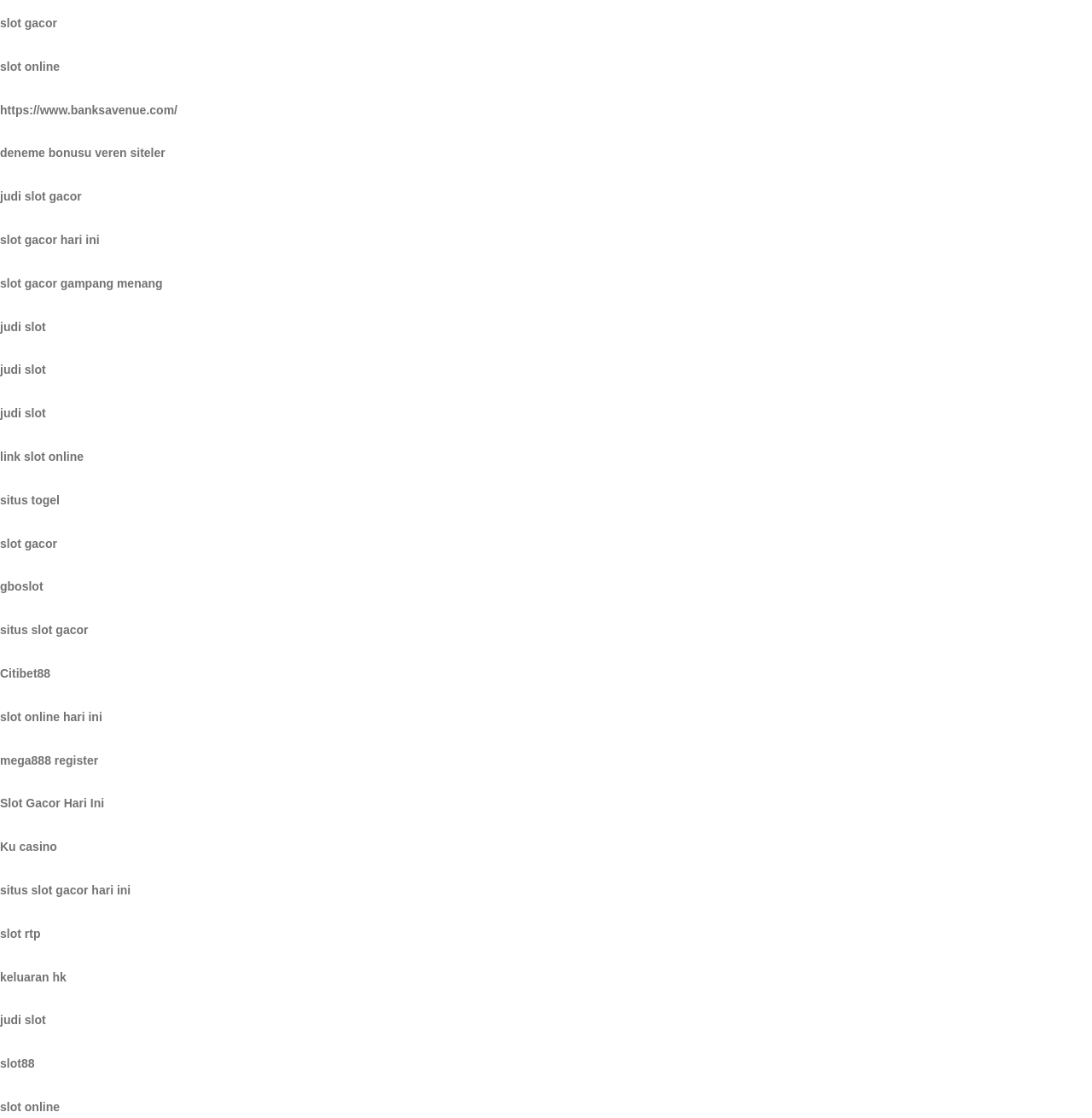Locate the bounding box coordinates of the item that should be clicked to fulfill the instruction: "visit Citibet88 website".

[0.0, 0.596, 0.046, 0.608]